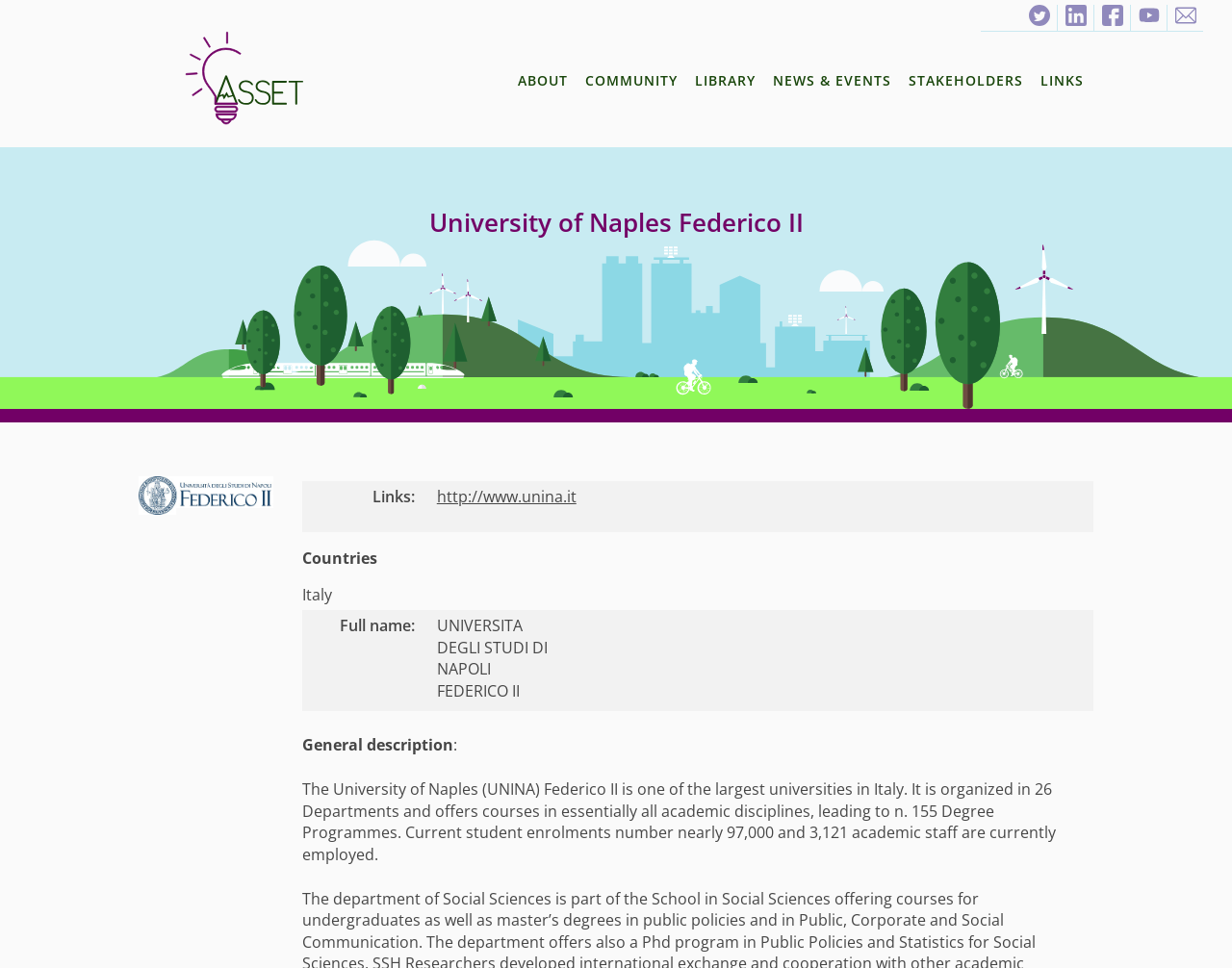Find the bounding box coordinates of the clickable region needed to perform the following instruction: "check NEWS & EVENTS". The coordinates should be provided as four float numbers between 0 and 1, i.e., [left, top, right, bottom].

[0.621, 0.068, 0.73, 0.1]